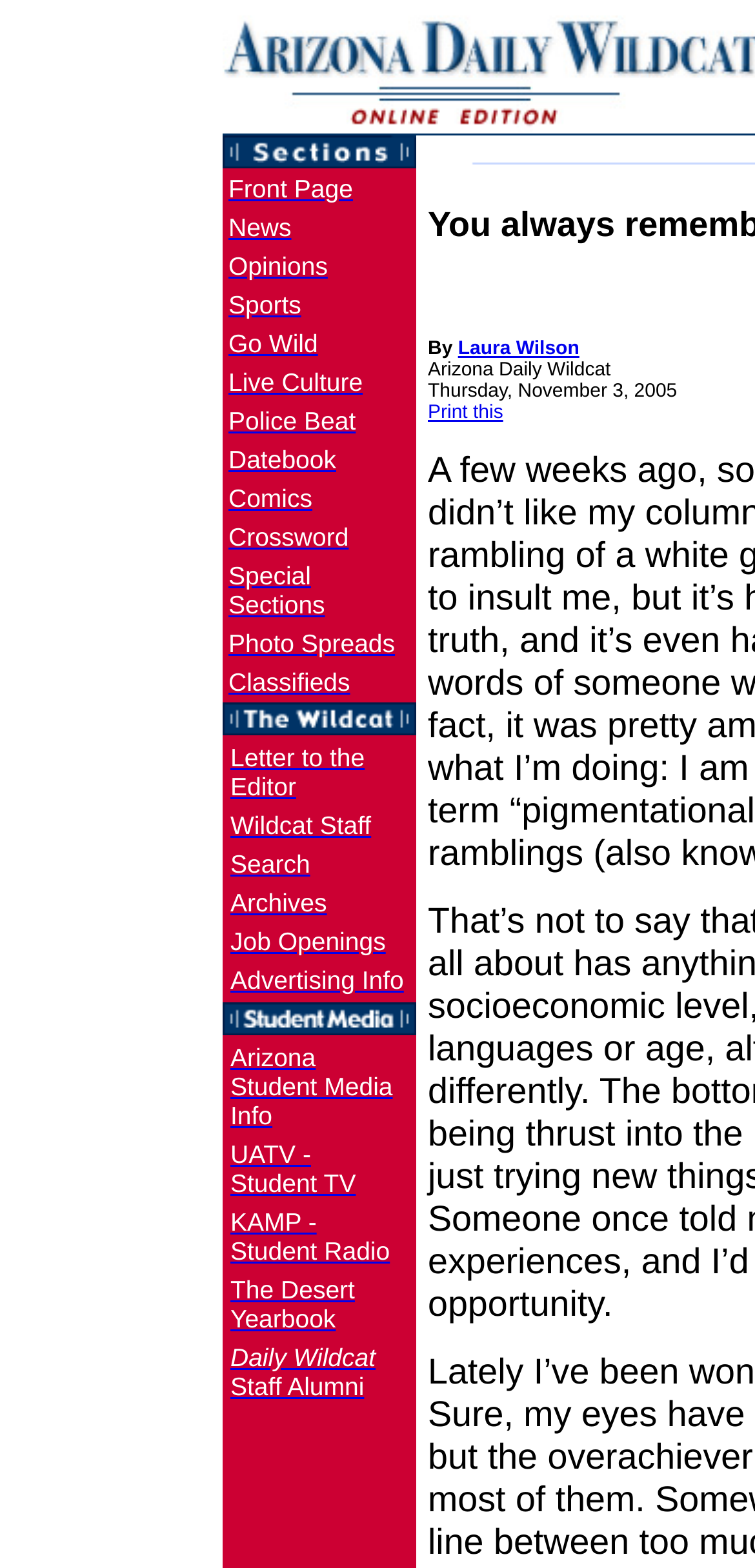Provide your answer in a single word or phrase: 
What is the name of the newspaper?

Arizona Daily Wildcat